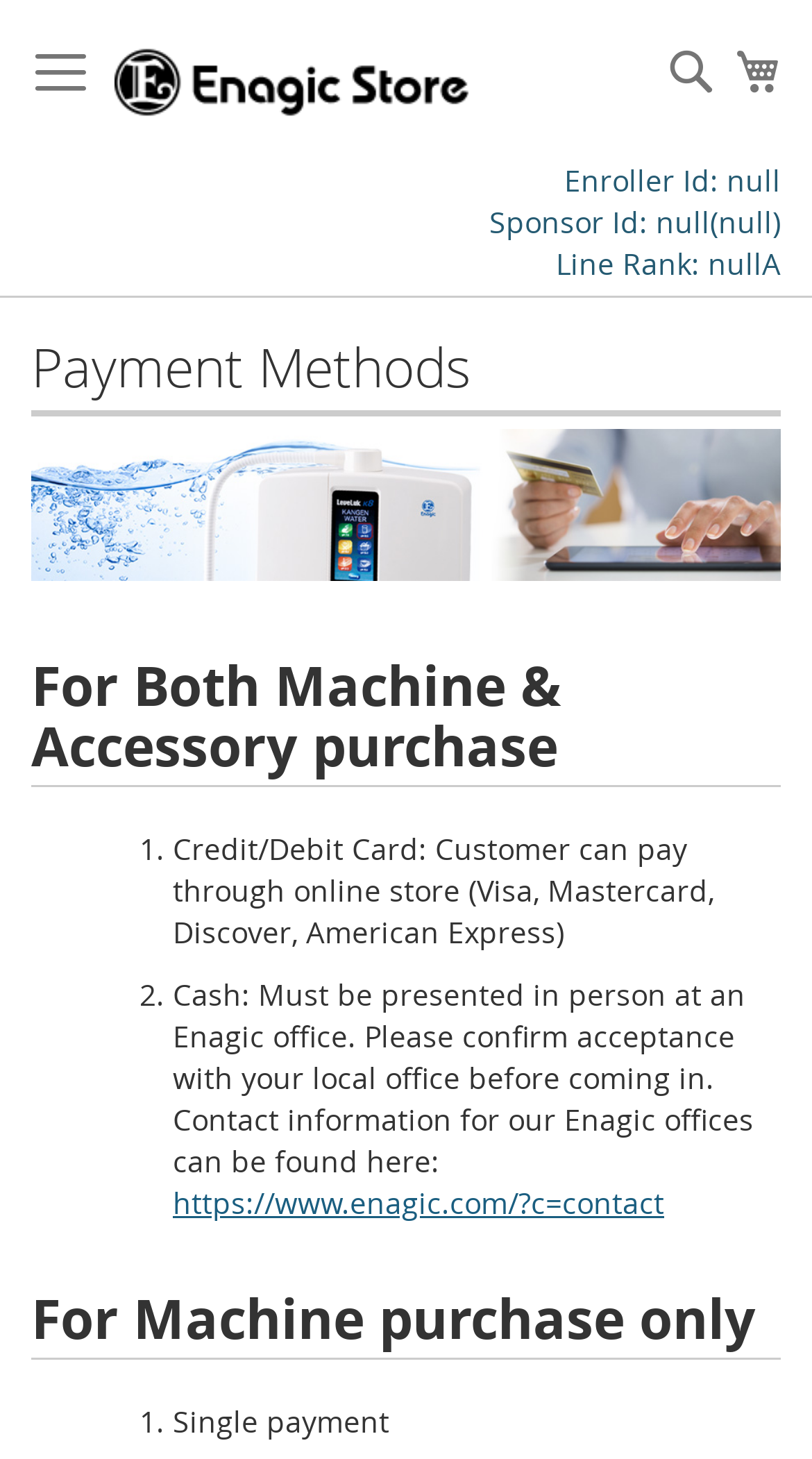Respond with a single word or phrase:
How many payment methods are listed for machine purchase only?

1